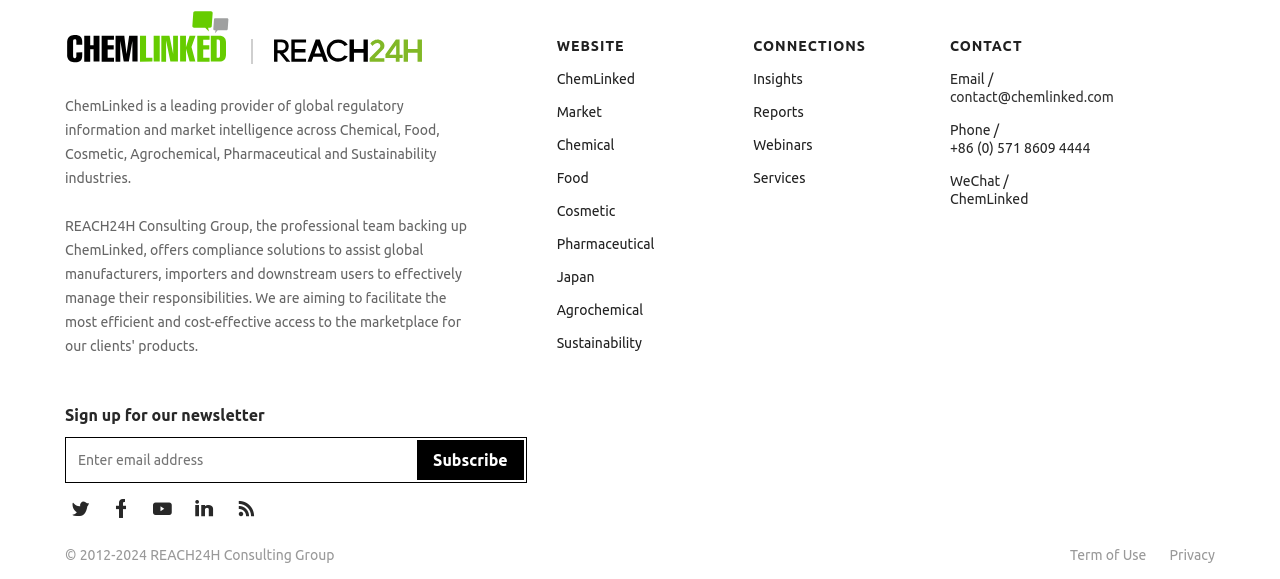Reply to the question with a brief word or phrase: What is the name of the company?

ChemLinked